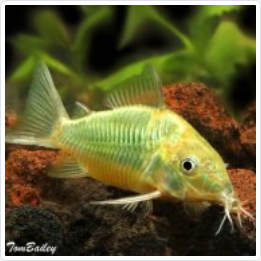Where is the Emerald Catfish often found?
Please look at the screenshot and answer using one word or phrase.

Calm waters